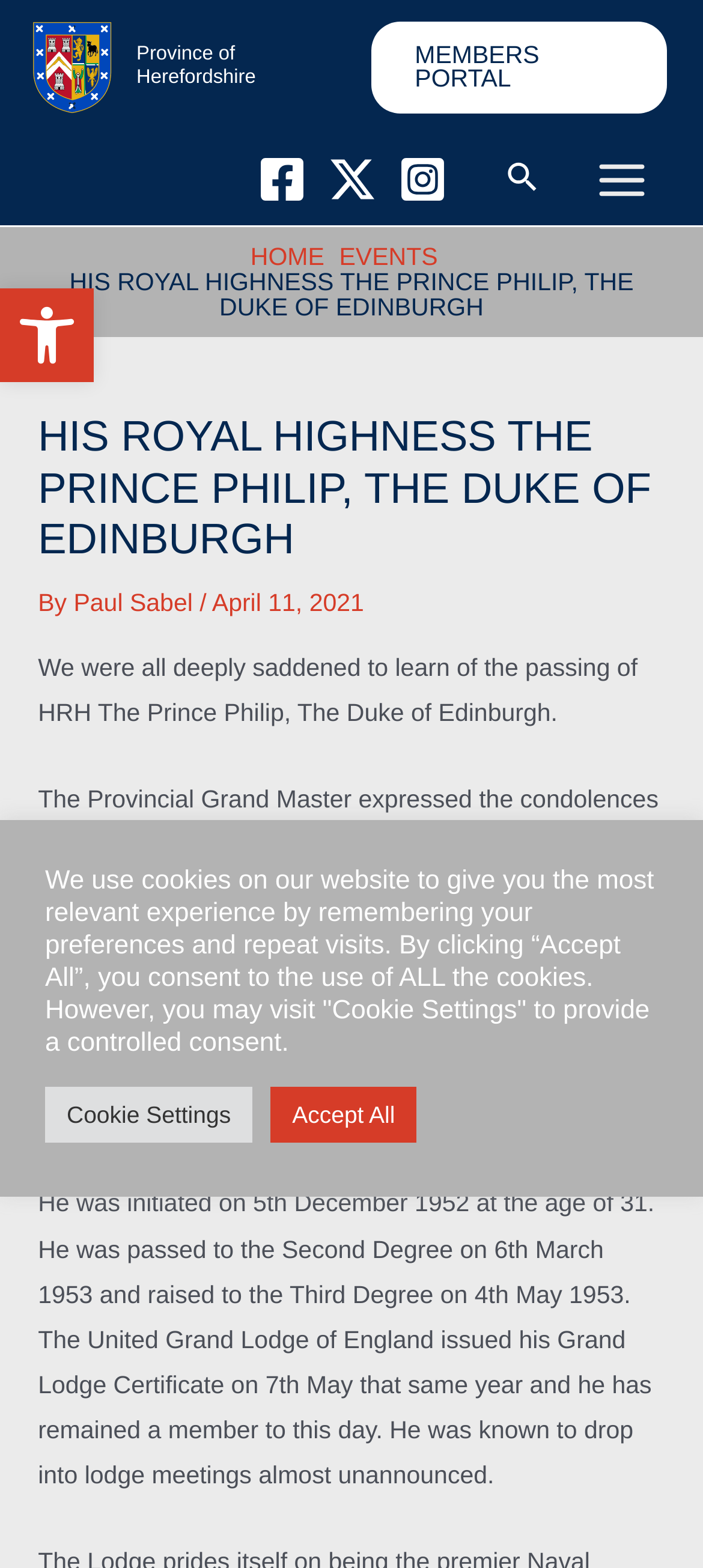Reply to the question with a single word or phrase:
What is the date mentioned in the article?

April 11, 2021